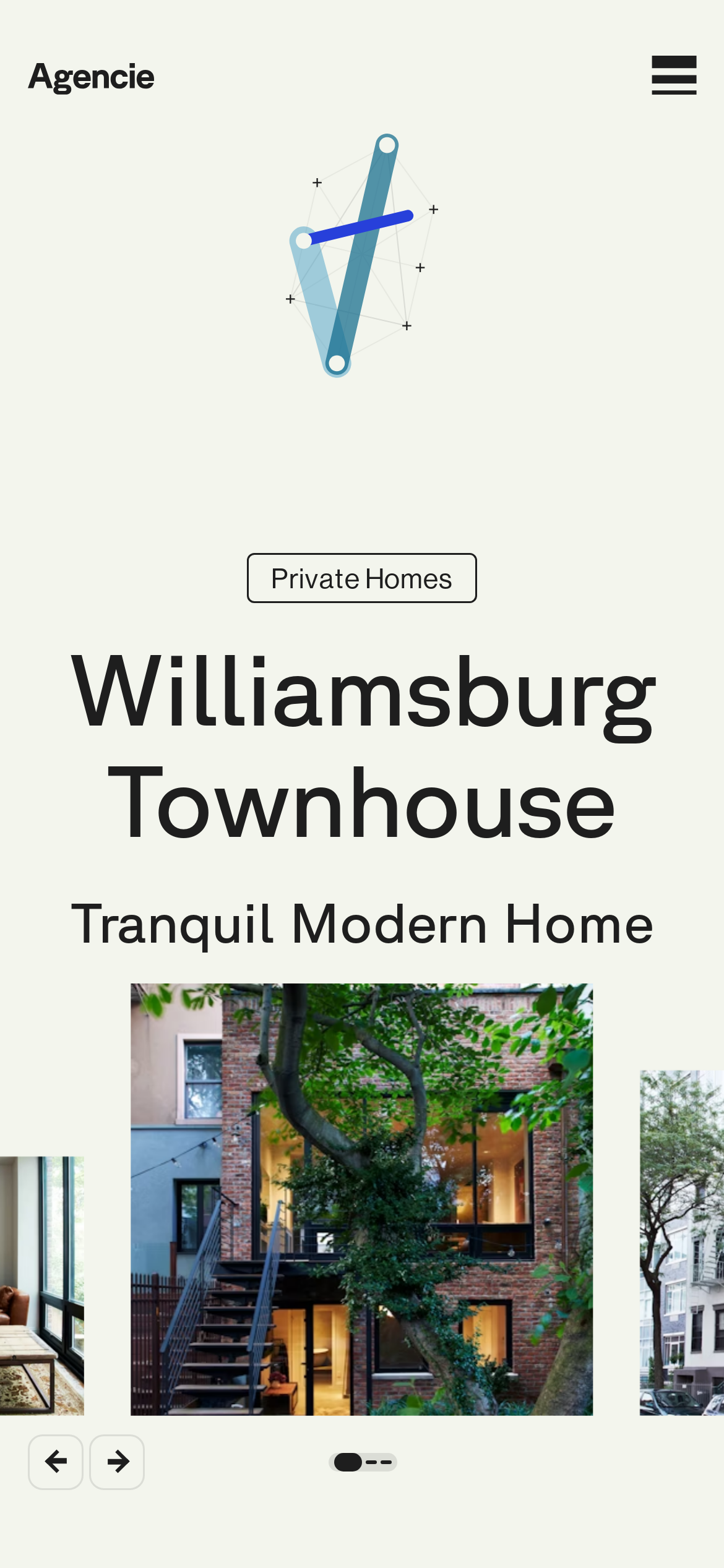Explain the webpage in detail, including its primary components.

The webpage is about a project, specifically the comprehensive gut renovation and rehabilitation of a townhouse in Williamsburg, Brooklyn, which dates back to the 1850s. 

At the top left of the page, there is a link to "Agencie" with a corresponding heading. On the opposite side, at the top right, there is a button to "Open Menu" accompanied by an image. 

Below the top section, there is a large image that spans most of the width of the page. 

Further down, there is a link to "Private Homes" positioned roughly in the middle of the page. Above this link, there is a heading that reads "Williamsburg Townhouse". 

Adjacent to the heading, there is a static text that describes the project as a "Tranquil Modern Home". 

Below this text, there is a slideshow section with a button to indicate the "Current Slide" accompanied by an image. There are also buttons to navigate to the "Previous Slide" and "Next Slide" positioned at the bottom left and right, respectively. 

At the very bottom of the page, there are a series of buttons labeled with numbers "0", "1", and "2".